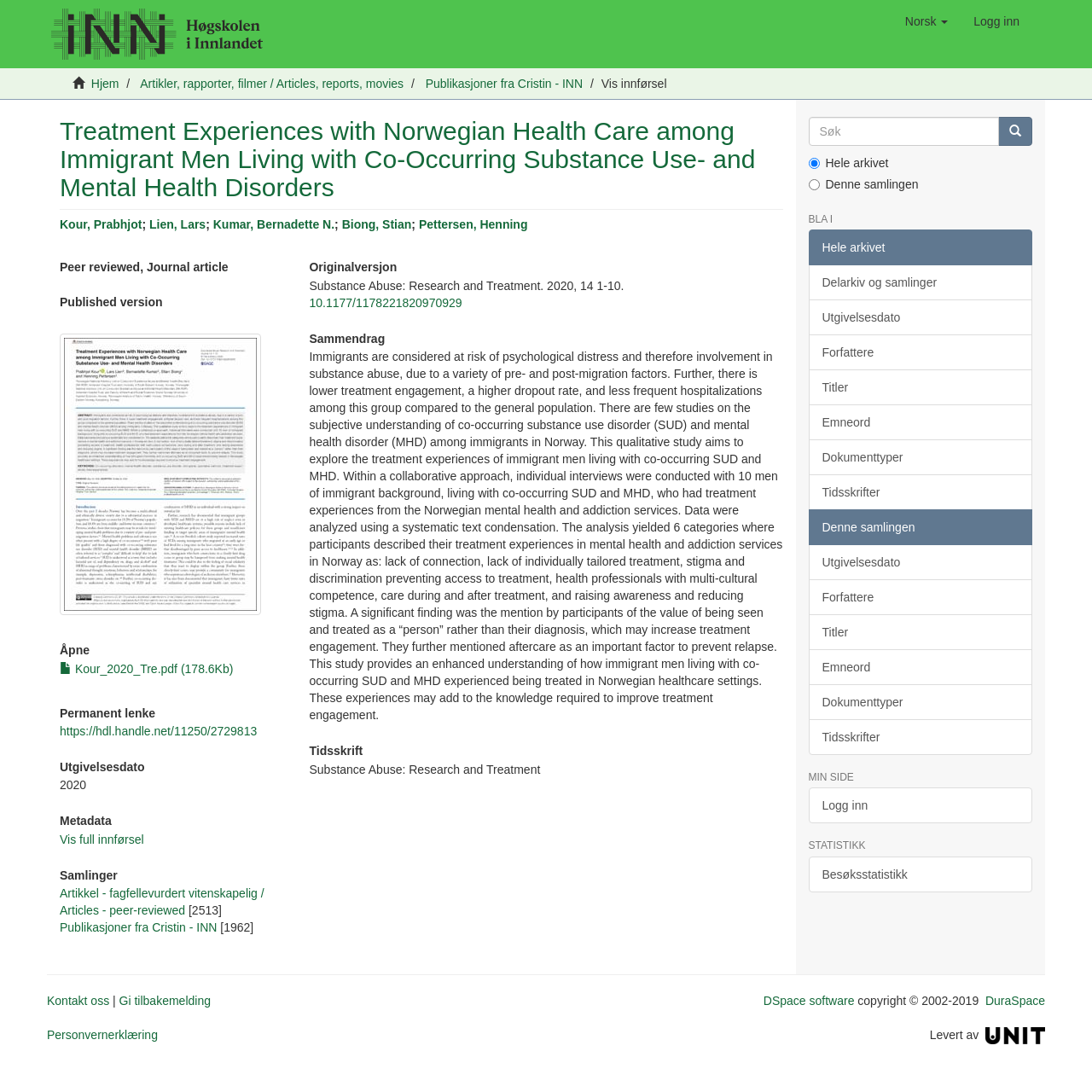Answer the question below with a single word or a brief phrase: 
What is the file size of the 'Kour_2020_Tre.pdf' file?

178.6Kb